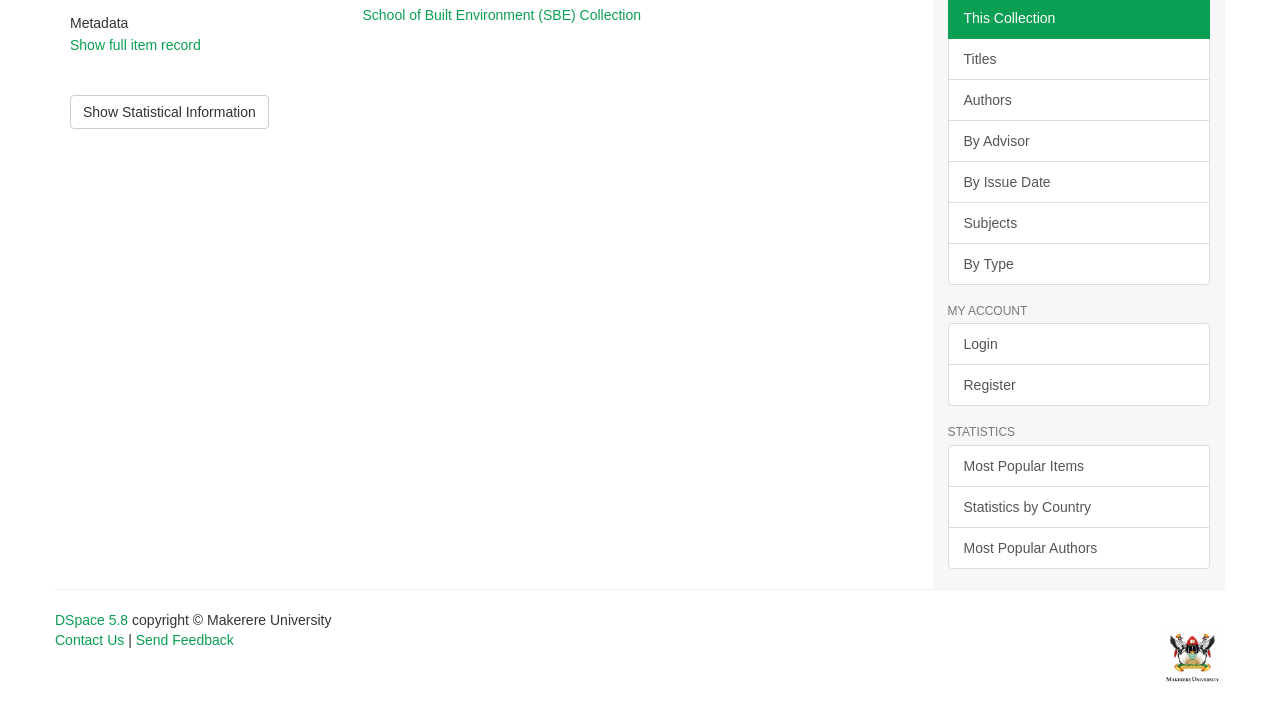Predict the bounding box for the UI component with the following description: "Most Popular Authors".

[0.74, 0.736, 0.945, 0.795]